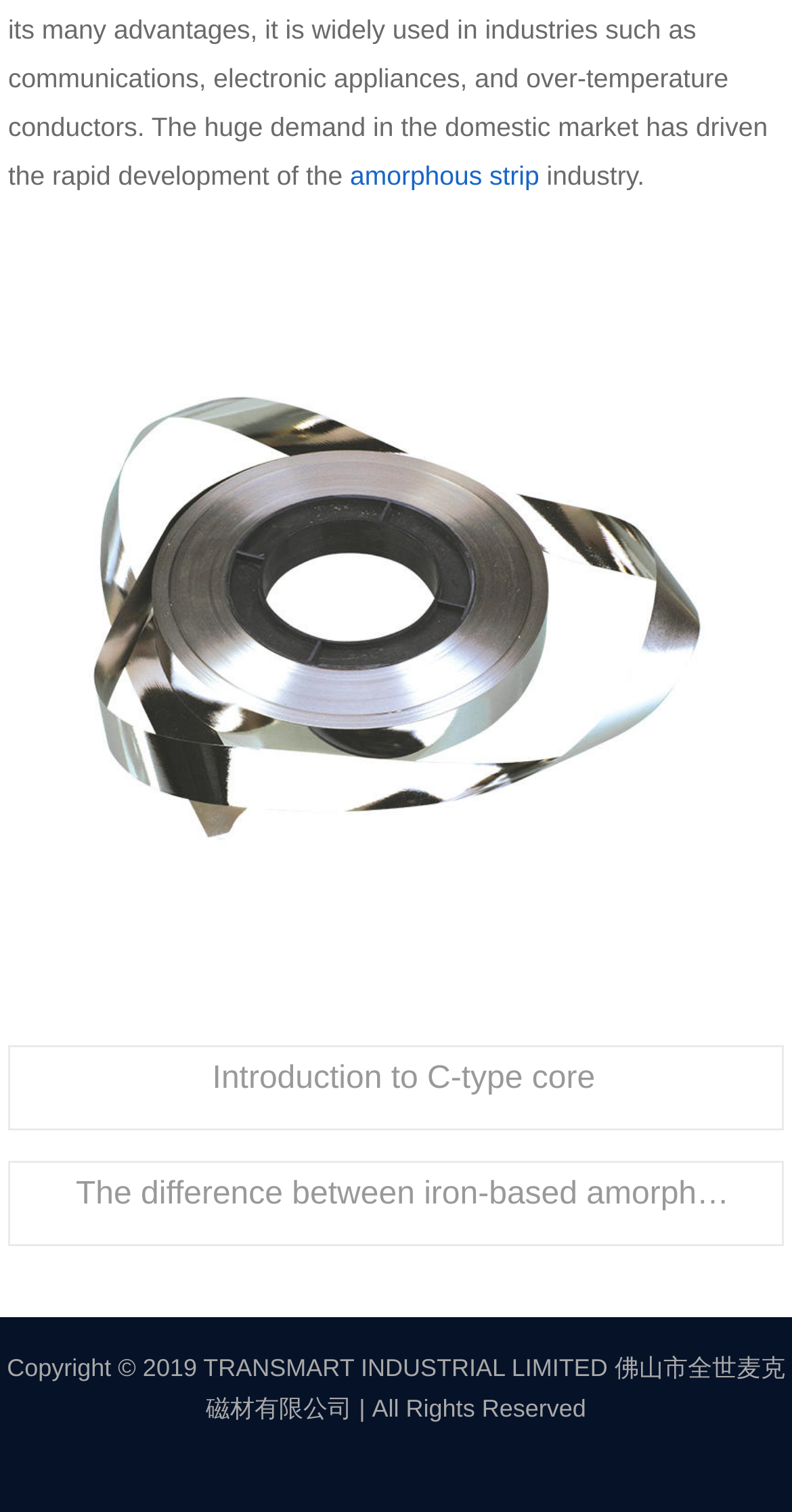What type of image is displayed on this webpage?
Using the visual information, reply with a single word or short phrase.

amorphous strip